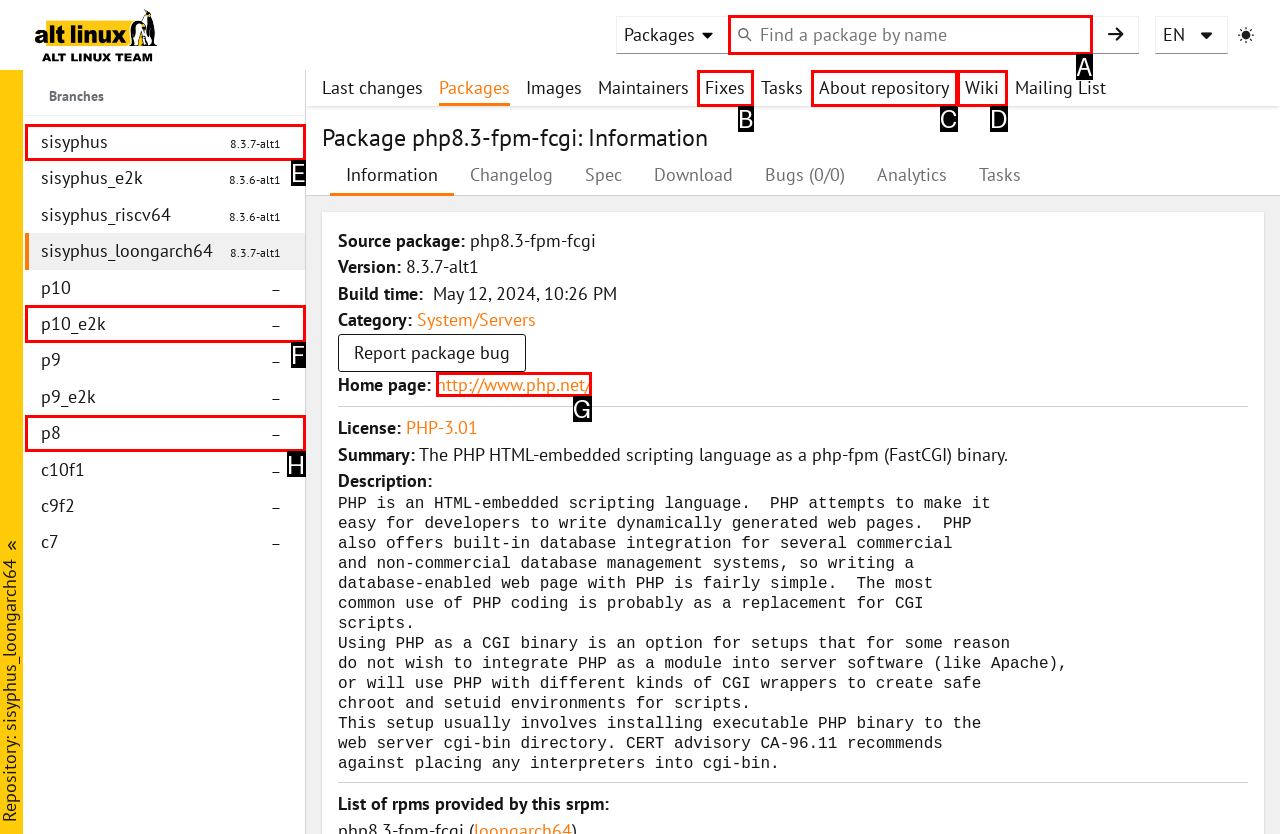Based on the choices marked in the screenshot, which letter represents the correct UI element to perform the task: Visit the PHP home page?

G